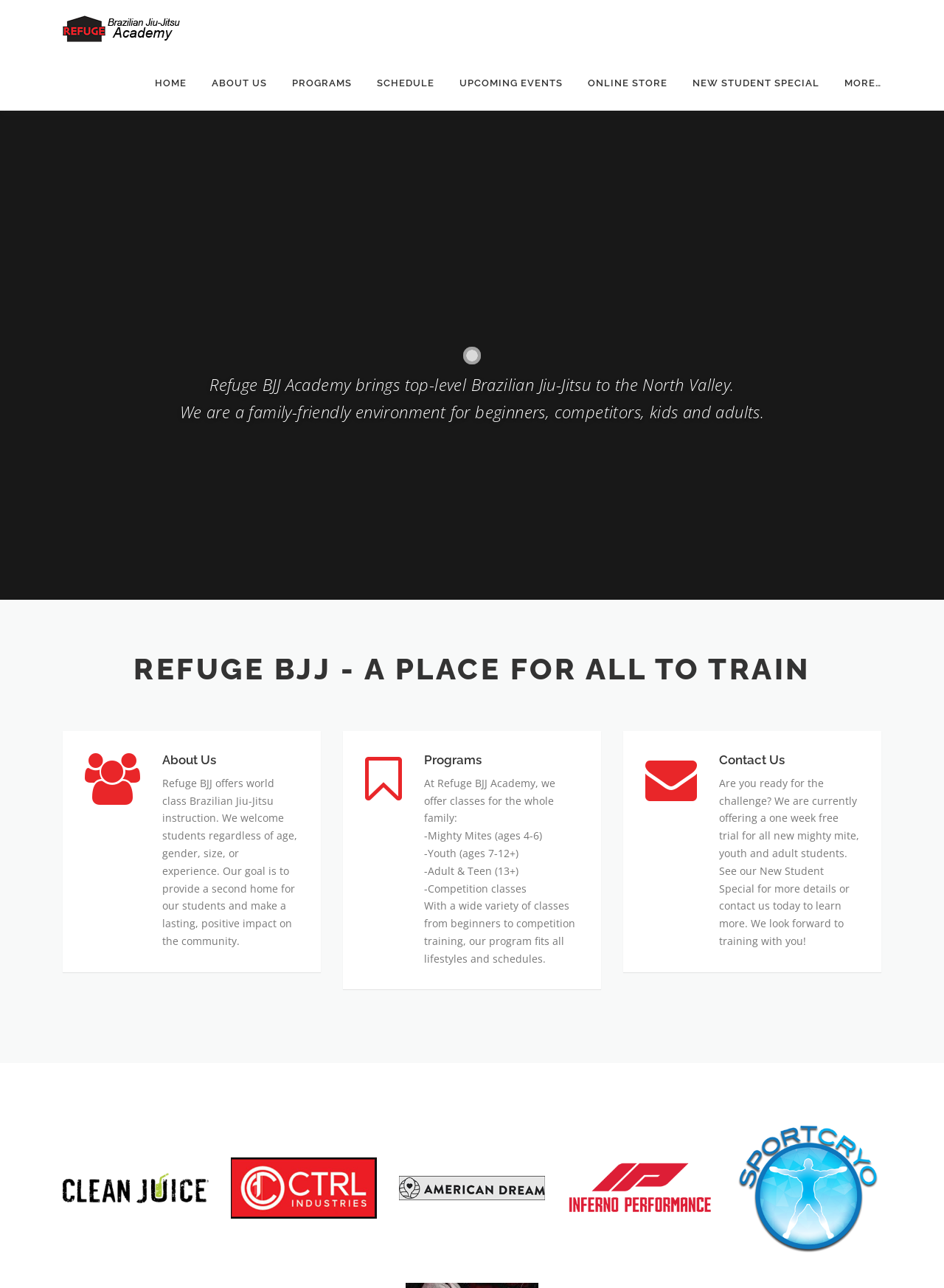Using the webpage screenshot and the element description More…, determine the bounding box coordinates. Specify the coordinates in the format (top-left x, top-left y, bottom-right x, bottom-right y) with values ranging from 0 to 1.

[0.881, 0.043, 0.934, 0.086]